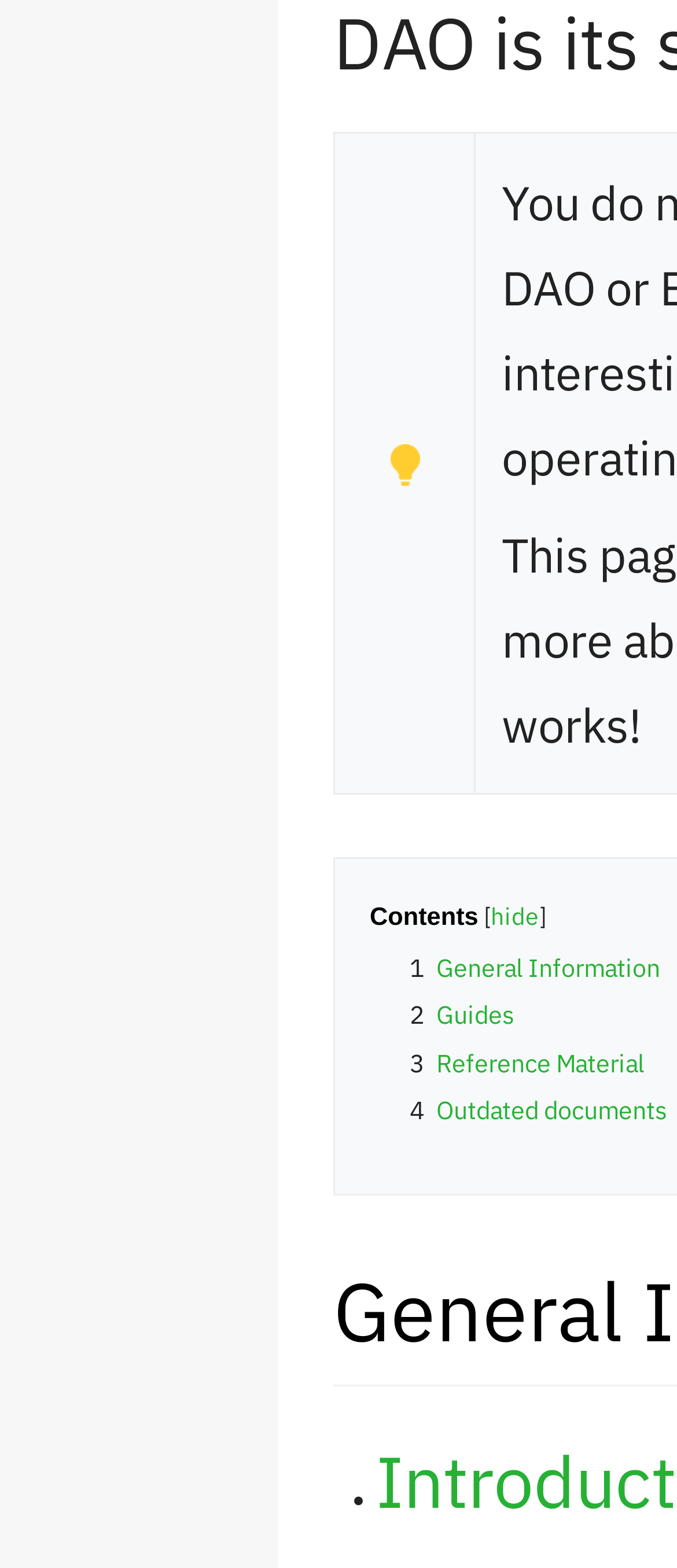What is the first item in the contents list?
Look at the image and respond with a single word or a short phrase.

1 General Information